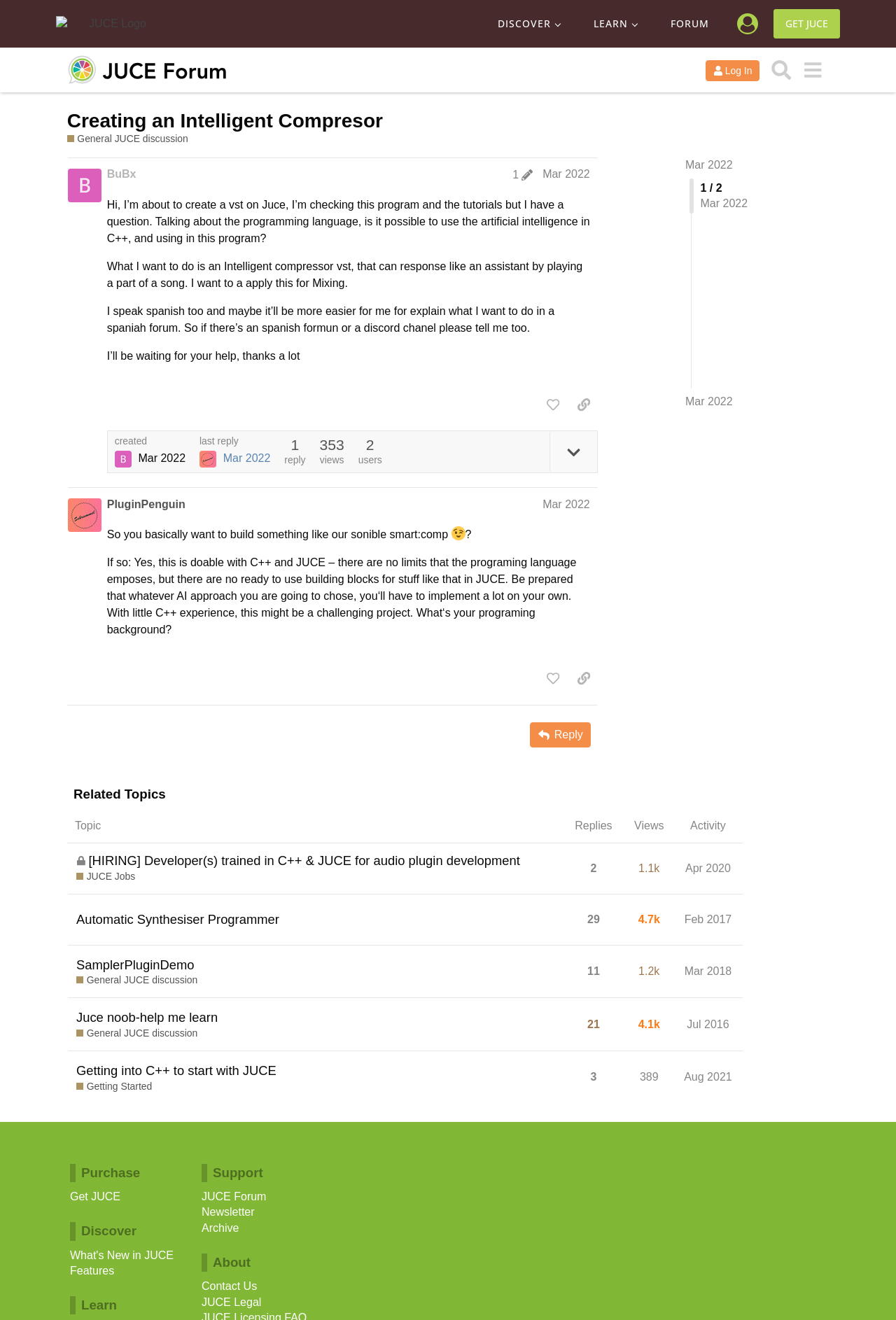Locate the coordinates of the bounding box for the clickable region that fulfills this instruction: "Click on the 'Search' button".

[0.854, 0.041, 0.89, 0.065]